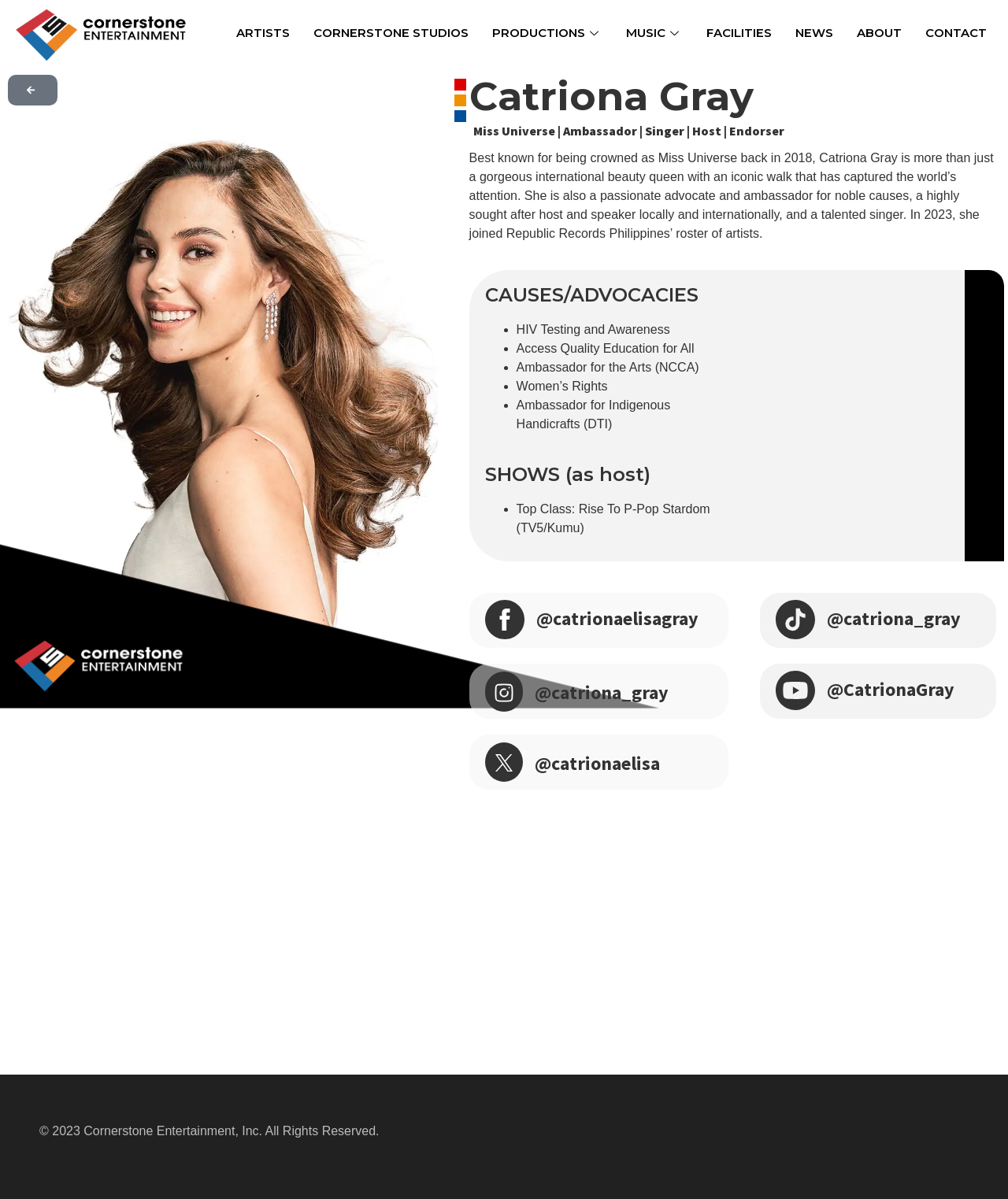Please determine the bounding box coordinates for the element that should be clicked to follow these instructions: "Follow Catriona Gray on social media".

[0.532, 0.507, 0.693, 0.526]